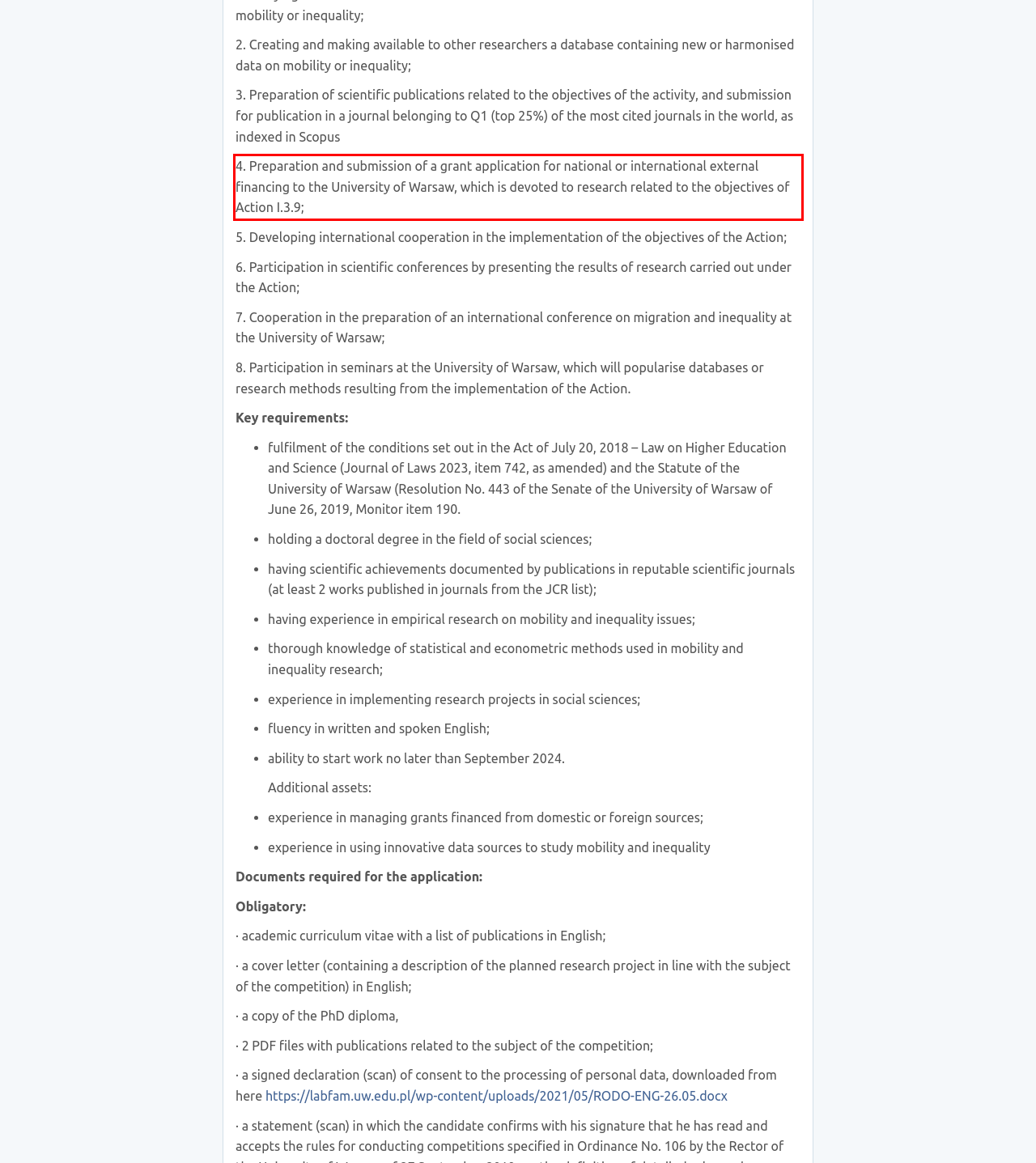Examine the screenshot of the webpage, locate the red bounding box, and generate the text contained within it.

4. Preparation and submission of a grant application for national or international external financing to the University of Warsaw, which is devoted to research related to the objectives of Action I.3.9;